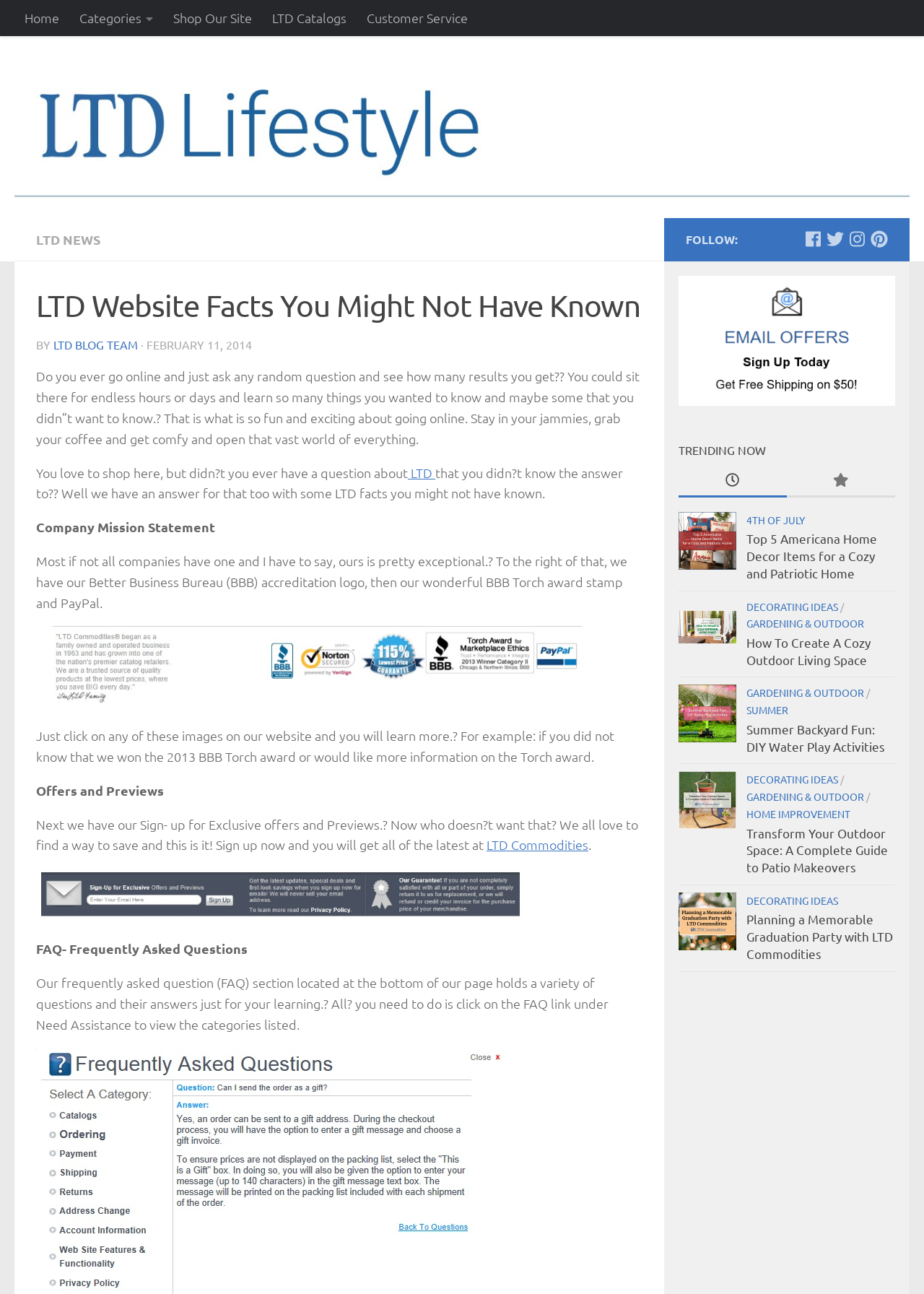Indicate the bounding box coordinates of the element that needs to be clicked to satisfy the following instruction: "View the FAQ section". The coordinates should be four float numbers between 0 and 1, i.e., [left, top, right, bottom].

[0.039, 0.727, 0.268, 0.74]